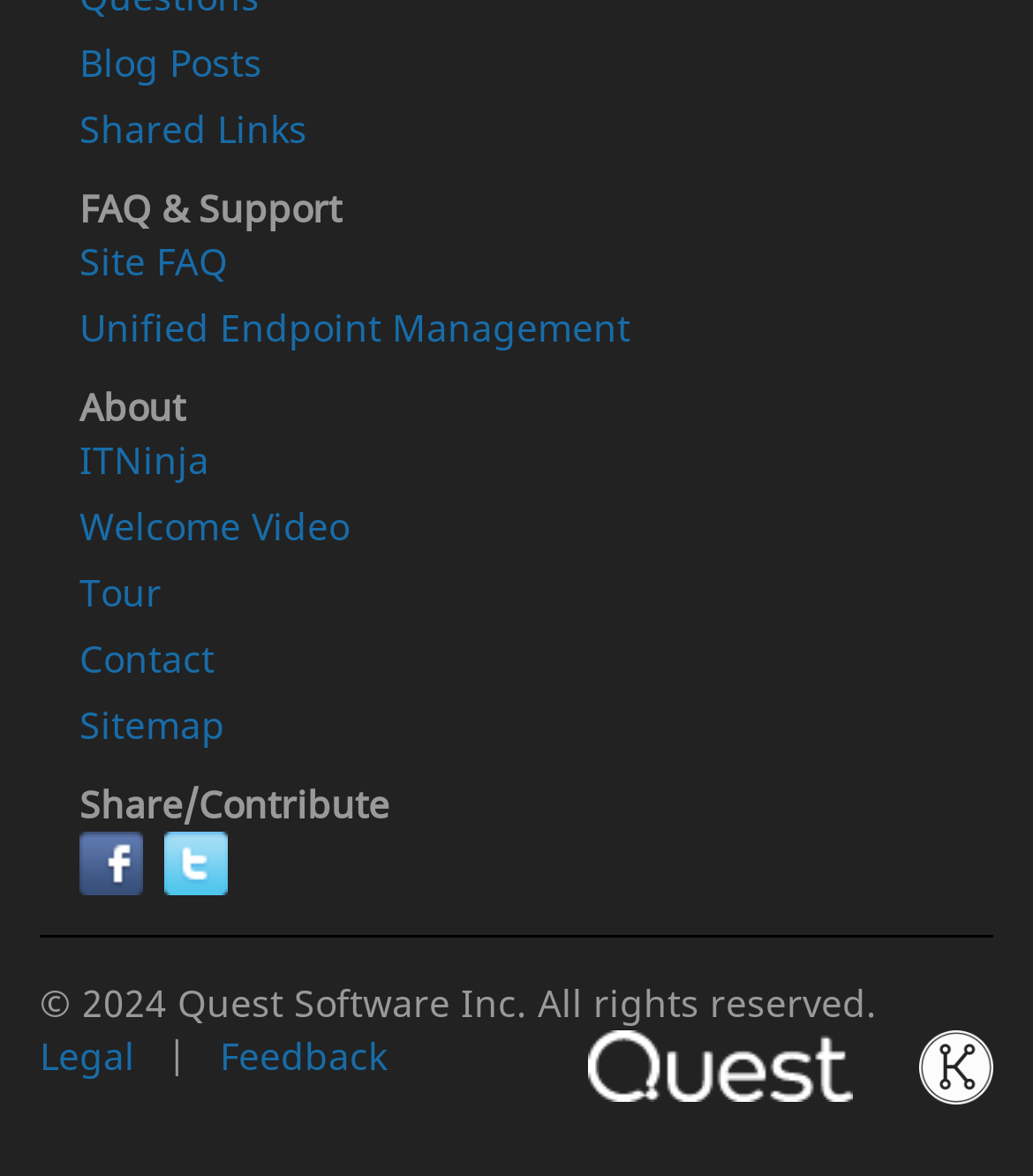Please look at the image and answer the question with a detailed explanation: What is the copyright year mentioned on the webpage?

The copyright year mentioned on the webpage is 2024, which is located at the bottom of the webpage with a bounding box coordinate of [0.038, 0.831, 0.869, 0.874].